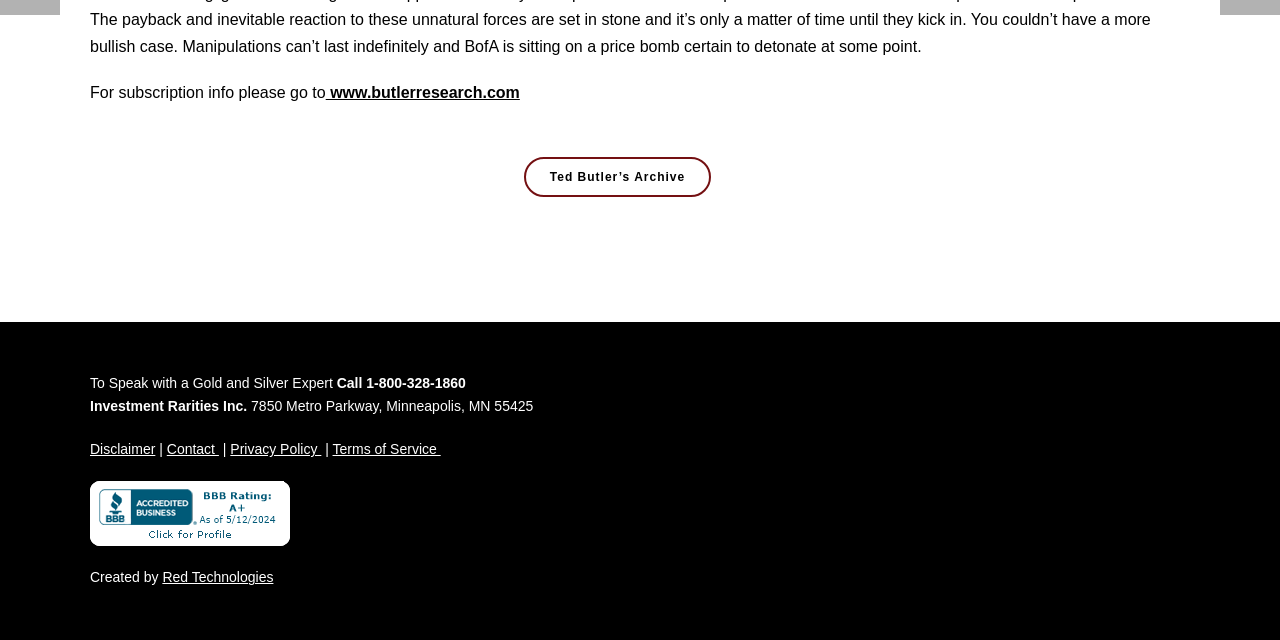Locate the UI element that matches the description Ted Butler’s Archive in the webpage screenshot. Return the bounding box coordinates in the format (top-left x, top-left y, bottom-right x, bottom-right y), with values ranging from 0 to 1.

[0.409, 0.245, 0.556, 0.307]